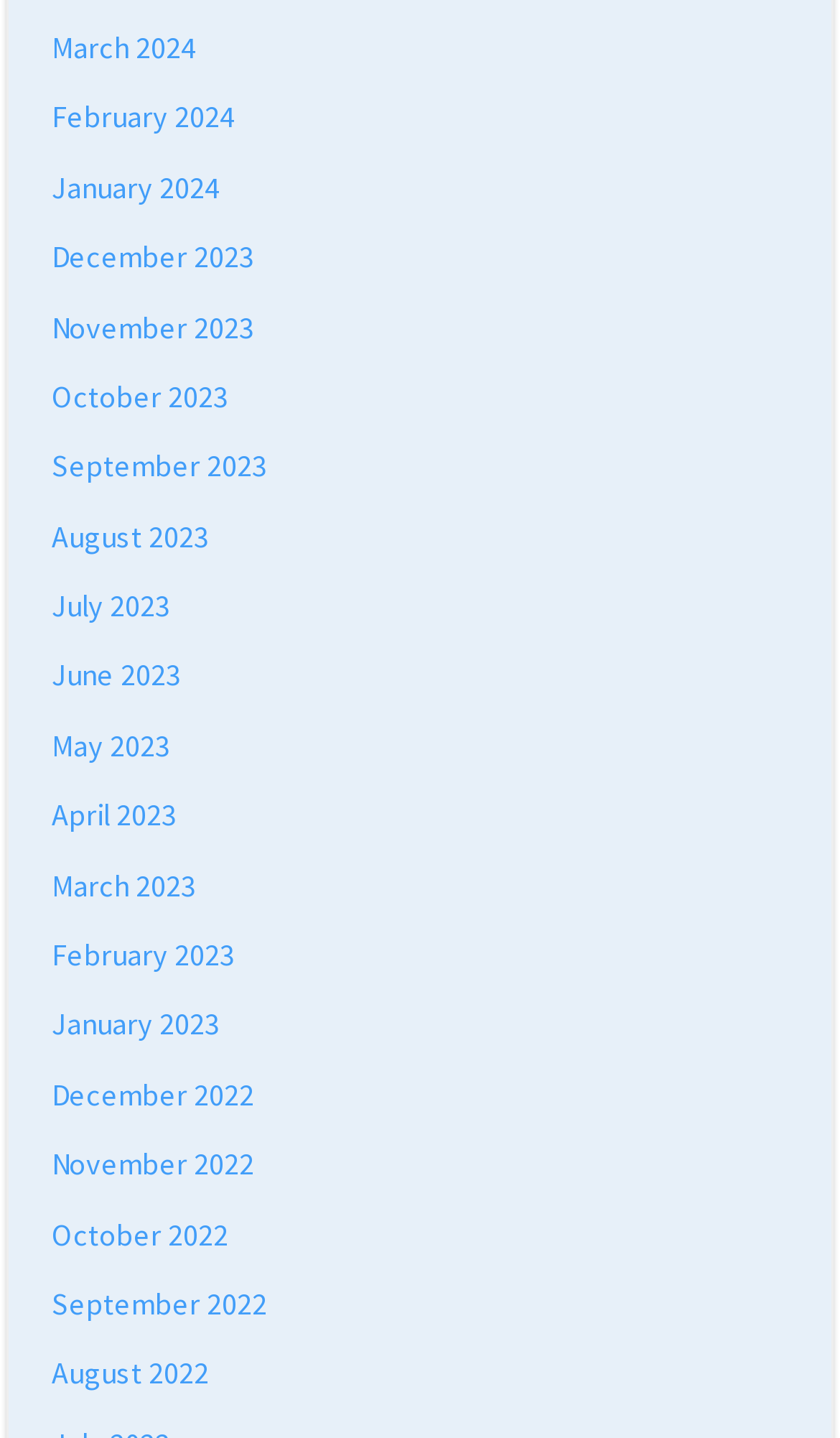Identify the bounding box coordinates for the element you need to click to achieve the following task: "View Facebook page". Provide the bounding box coordinates as four float numbers between 0 and 1, in the form [left, top, right, bottom].

None